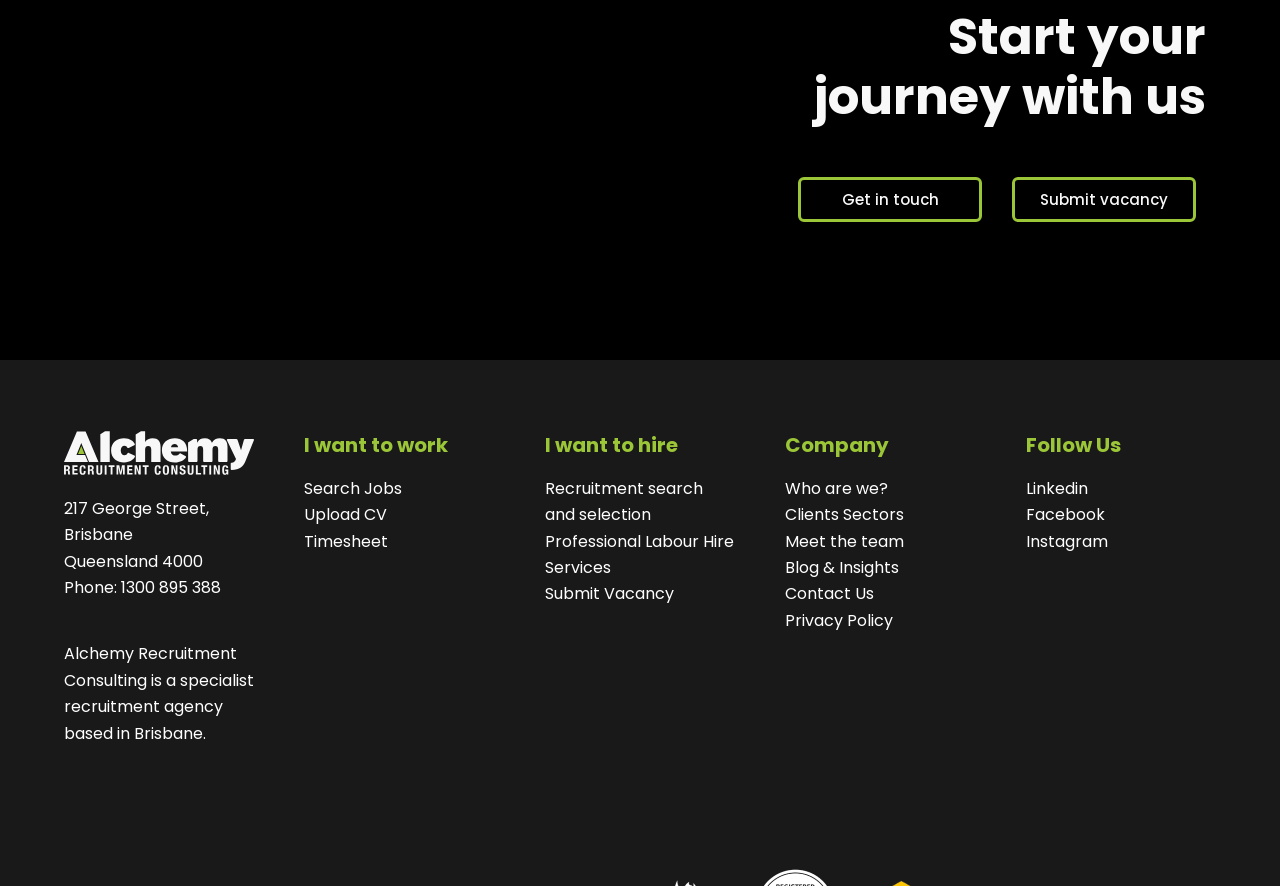Identify the bounding box for the UI element described as: "Upload CV". The coordinates should be four float numbers between 0 and 1, i.e., [left, top, right, bottom].

[0.238, 0.568, 0.303, 0.594]